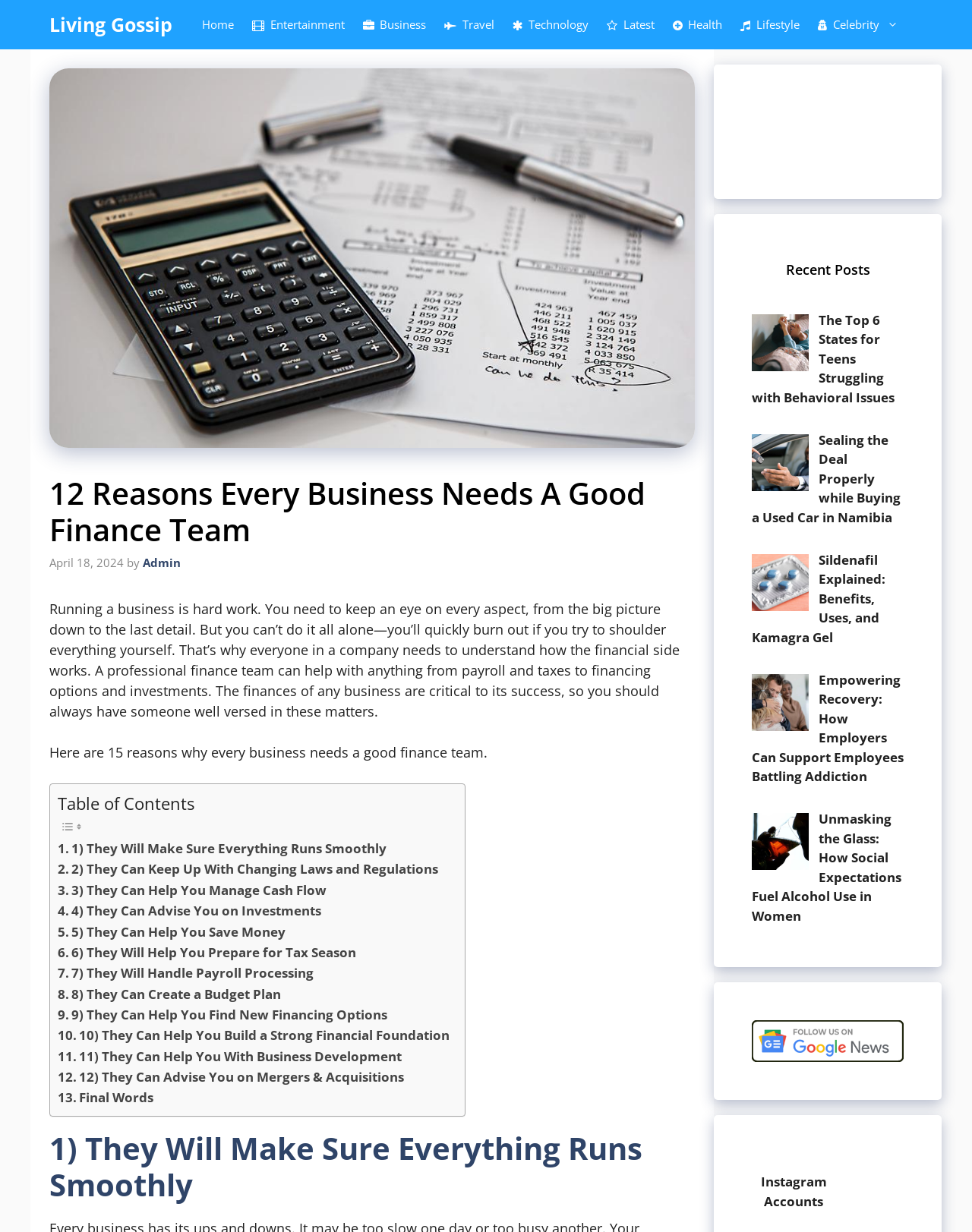What type of content is displayed in the 'Recent Posts' section?
Please provide a detailed and comprehensive answer to the question.

The 'Recent Posts' section displays links to various articles, including 'Teens The Top 6 States for Teens Struggling with Behavioral Issues', 'Car Sealing the Deal Properly while Buying a Used Car in Namibia', and others. Each link is accompanied by an image.